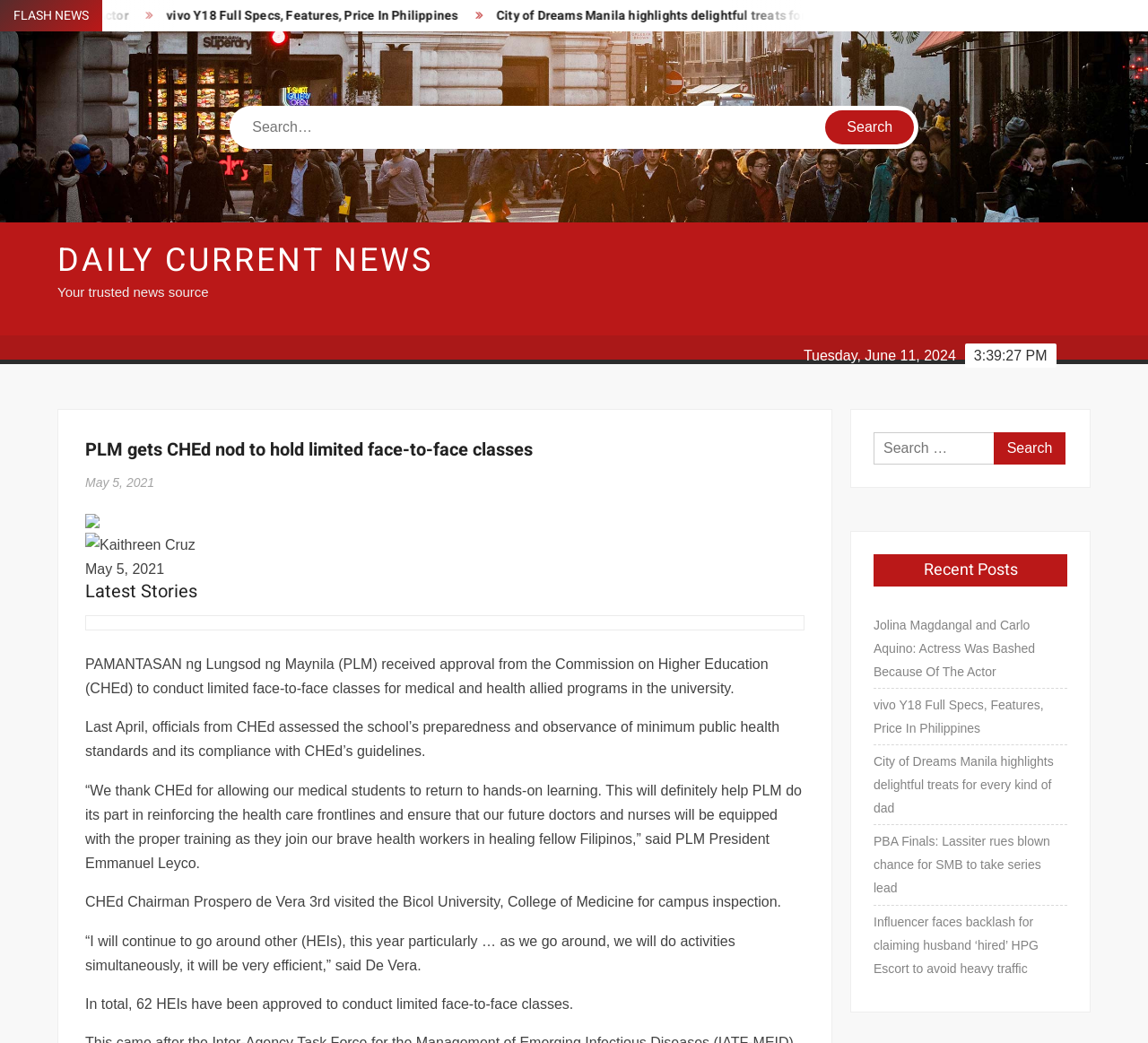Locate the bounding box coordinates of the element that needs to be clicked to carry out the instruction: "Read PLM gets CHEd nod to hold limited face-to-face classes". The coordinates should be given as four float numbers ranging from 0 to 1, i.e., [left, top, right, bottom].

[0.074, 0.419, 0.701, 0.445]